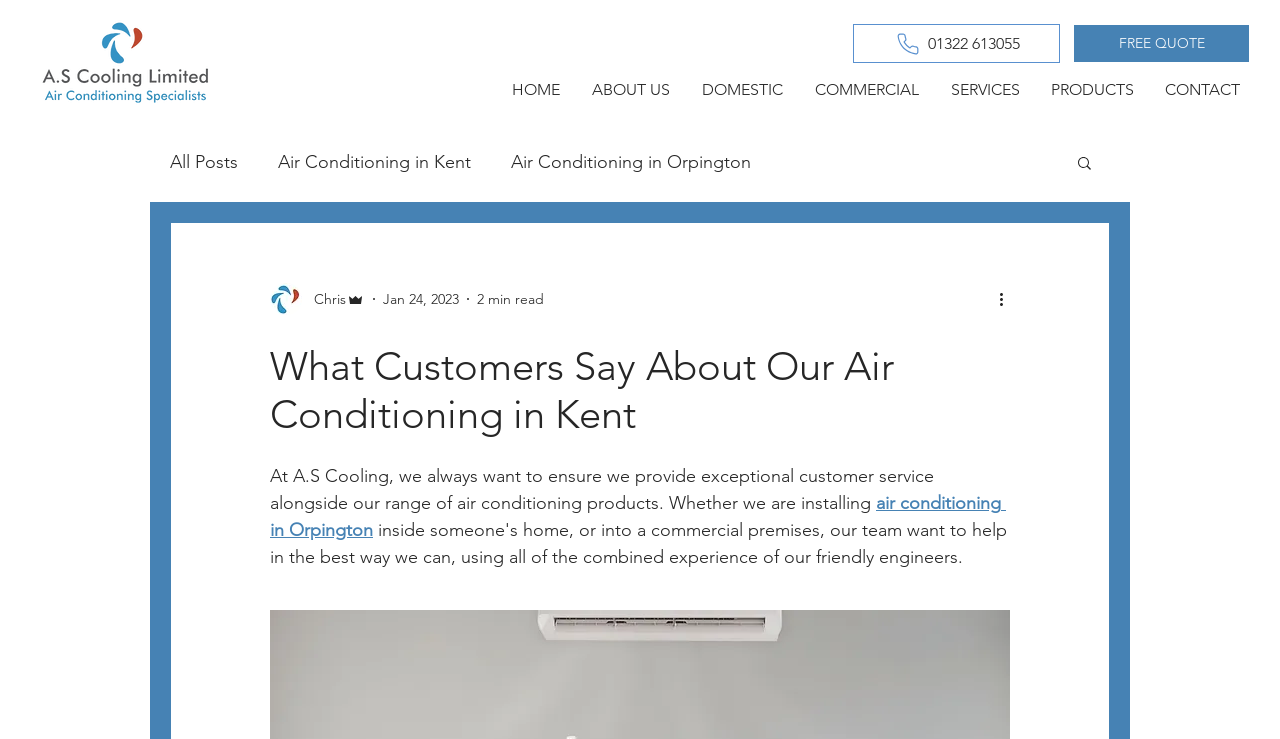Describe in detail what you see on the webpage.

The webpage is about A.S Cooling, a top air conditioning supplier in Kent, with a focus on customer reviews and testimonials. At the top, there is a heading that reads "What Customers Say About Our Air Conditioning in Kent". Below this heading, there is a brief introduction that explains the company's commitment to providing exceptional customer service alongside their range of air conditioning products.

On the top-left corner, there is a logo with the text "Air Conditioning Kent" and an image. On the top-right corner, there are two links: "01322 613055" and "FREE QUOTE". Below these links, there is a navigation menu with links to different sections of the website, including "HOME", "ABOUT US", "DOMESTIC", "COMMERCIAL", "SERVICES", "PRODUCTS", and "CONTACT".

To the right of the navigation menu, there is another navigation menu labeled "blog" with links to different blog posts, including "All Posts", "Air Conditioning in Kent", "Air Conditioning in Orpington", and "Air Conditioning Installation Kent". Below this menu, there is a search button with a magnifying glass icon.

On the lower half of the page, there is a section with a writer's picture and their name, "Chris", along with their role, "Admin", and the date of the post, "Jan 24, 2023". There is also a "More actions" button with an icon. The main content of the page is a testimonial or review from a customer, with a link to "air conditioning in Orpington" within the text.